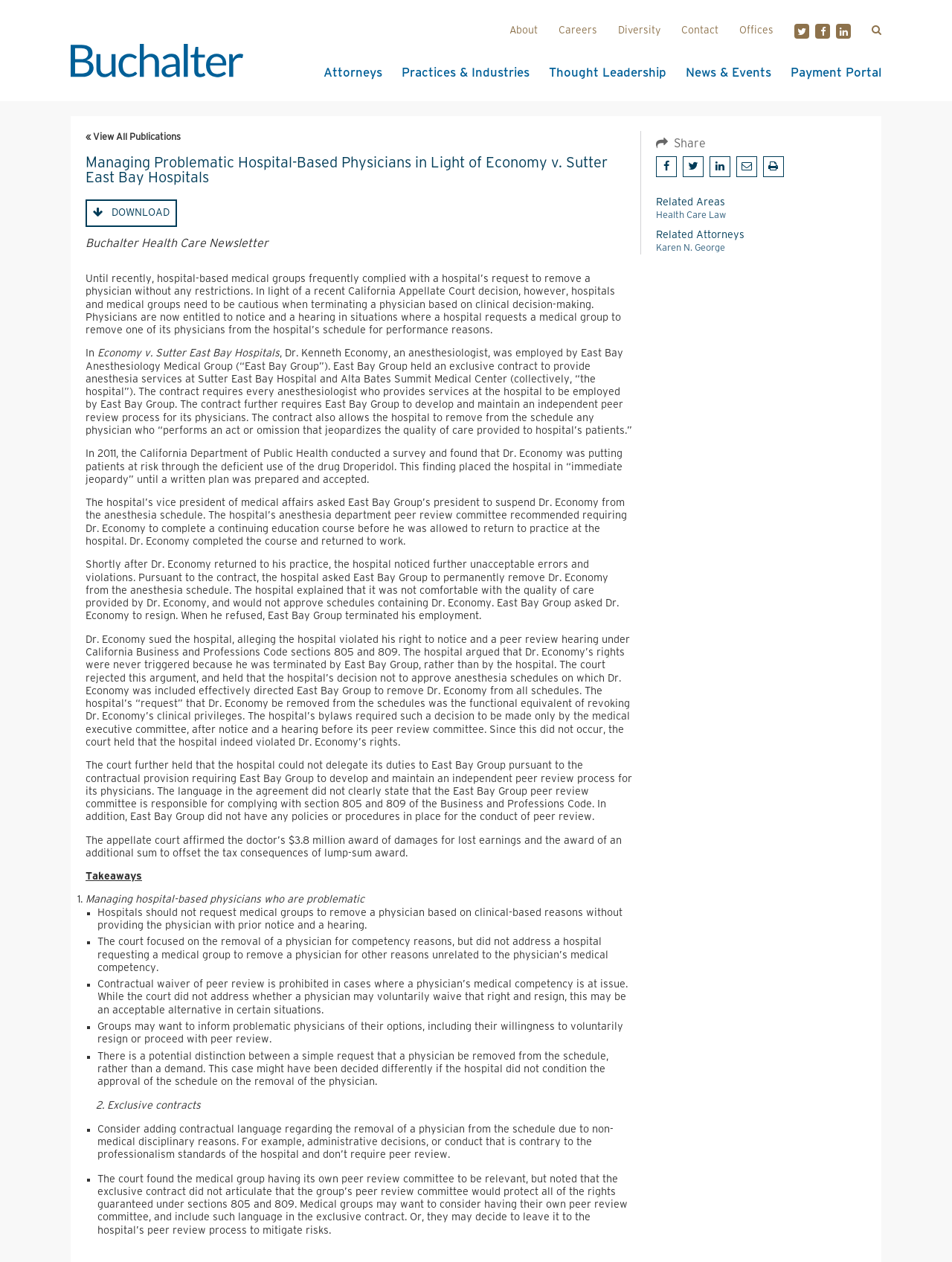Detail the features and information presented on the webpage.

This webpage is about a law firm, Buchalter, and specifically focuses on a healthcare law article titled "Managing Problematic Hospital-Based Physicians in Light of Economy v. Sutter East Bay Hospitals". 

At the top of the page, there is a navigation menu with links to various sections of the website, including "About", "Careers", "Diversity", "Contact", and "Offices". There are also social media links to Twitter, Facebook, and LinkedIn. 

Below the navigation menu, there is a prominent heading with the title of the article, followed by a brief summary of the article. The article itself is divided into several sections, including an introduction, a description of a court case, and a section titled "Takeaways" that summarizes the key points of the article. 

The article discusses a court case involving a hospital and a physician, and the implications of the case for hospitals and medical groups. The text is dense and informative, with many paragraphs and sentences that provide detailed information about the case and its implications. 

On the right side of the page, there is a complementary section with links to related areas, such as healthcare law, and related attorneys, including Karen N. George. There are also social media sharing links and a print link.